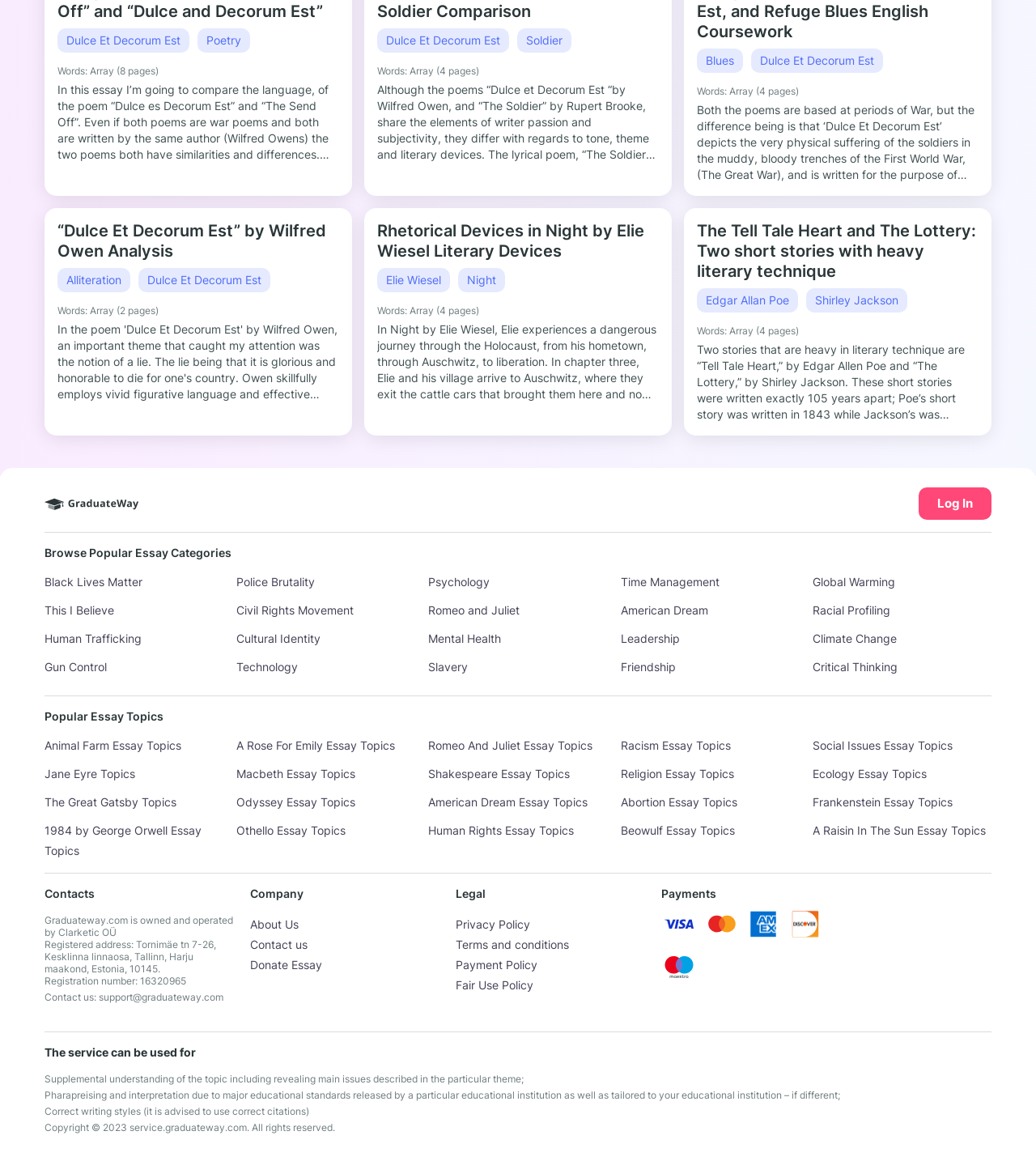Kindly determine the bounding box coordinates of the area that needs to be clicked to fulfill this instruction: "Click on '“Dulce Et Decorum Est” by Wilfred Owen Analysis'".

[0.055, 0.19, 0.327, 0.225]